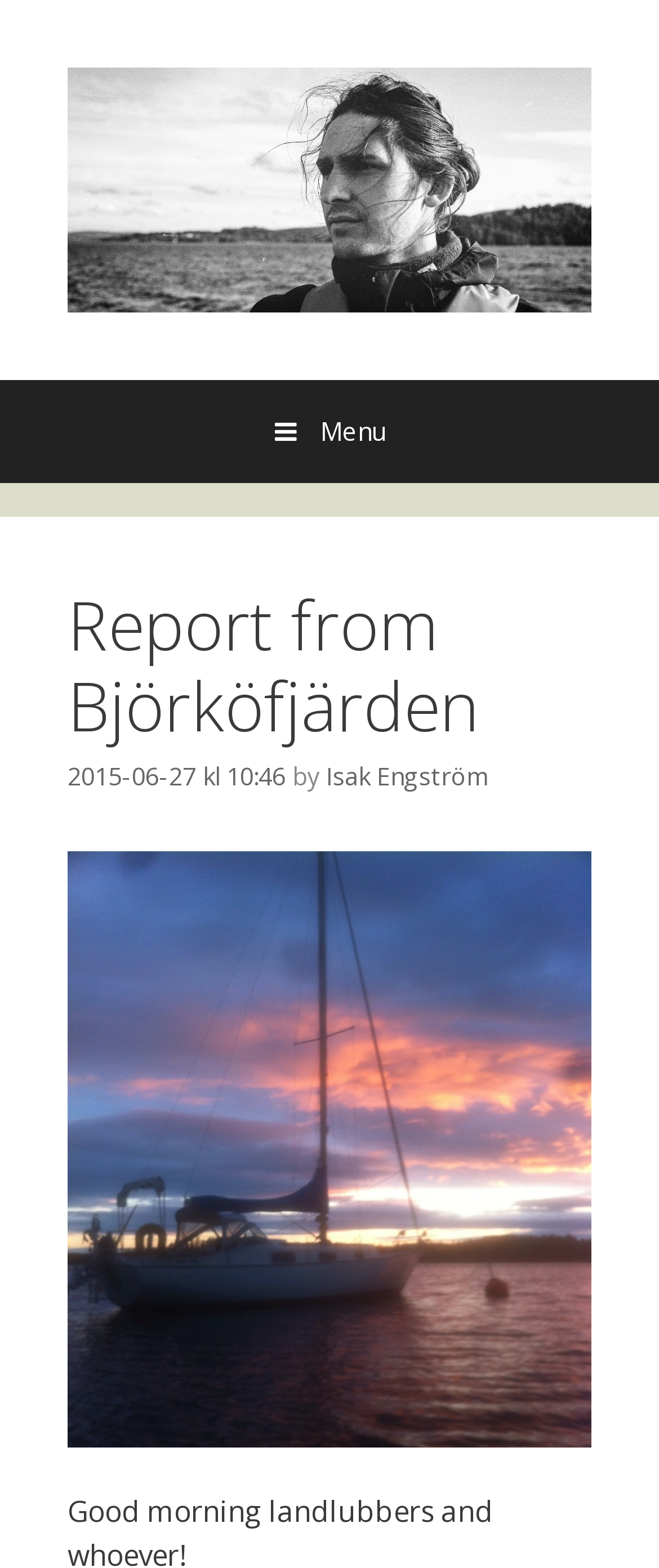Locate the UI element described as follows: "Isak Engström". Return the bounding box coordinates as four float numbers between 0 and 1 in the order [left, top, right, bottom].

[0.495, 0.484, 0.741, 0.505]